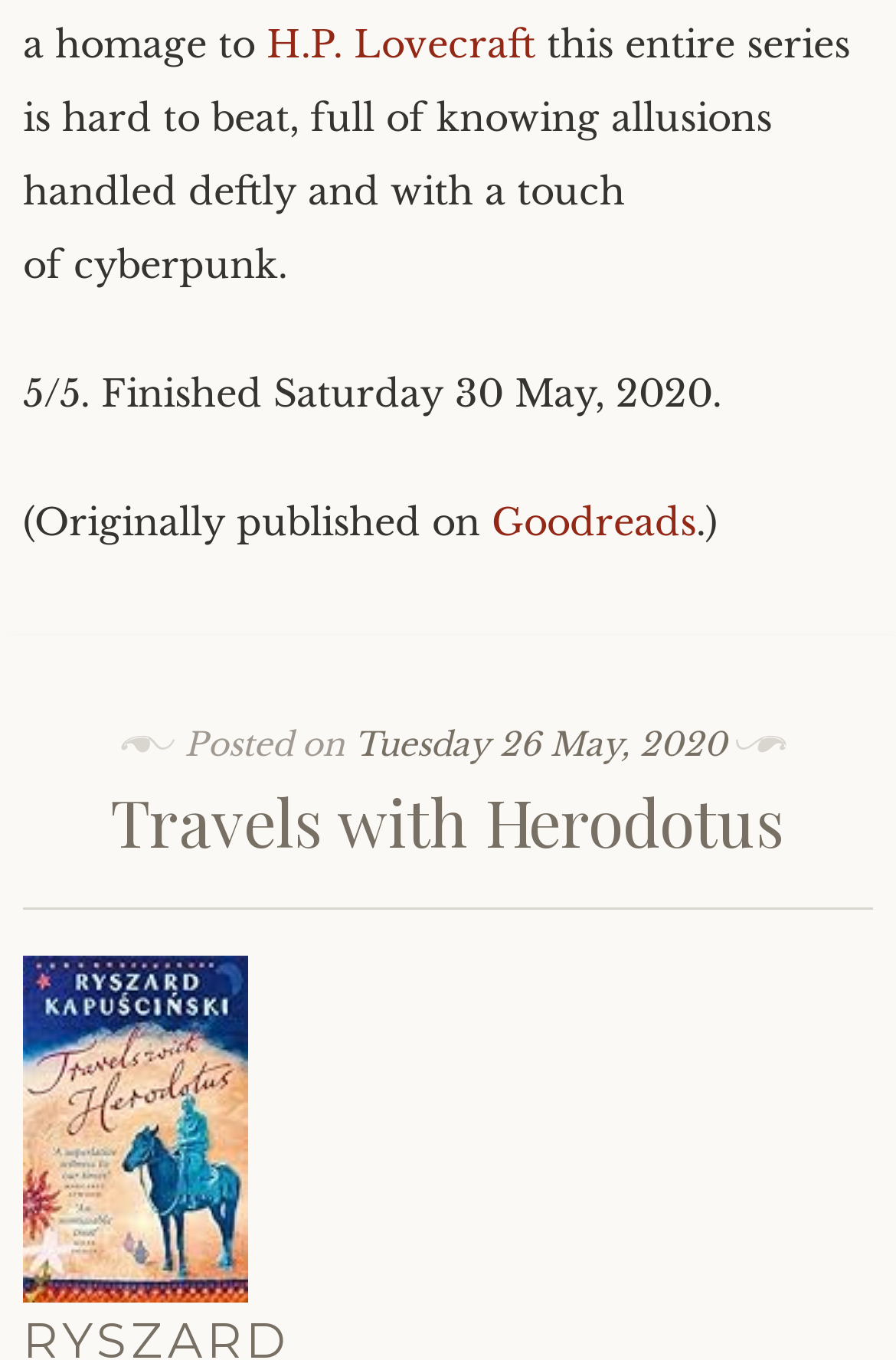What is the rating of the book?
Look at the image and answer with only one word or phrase.

5/5